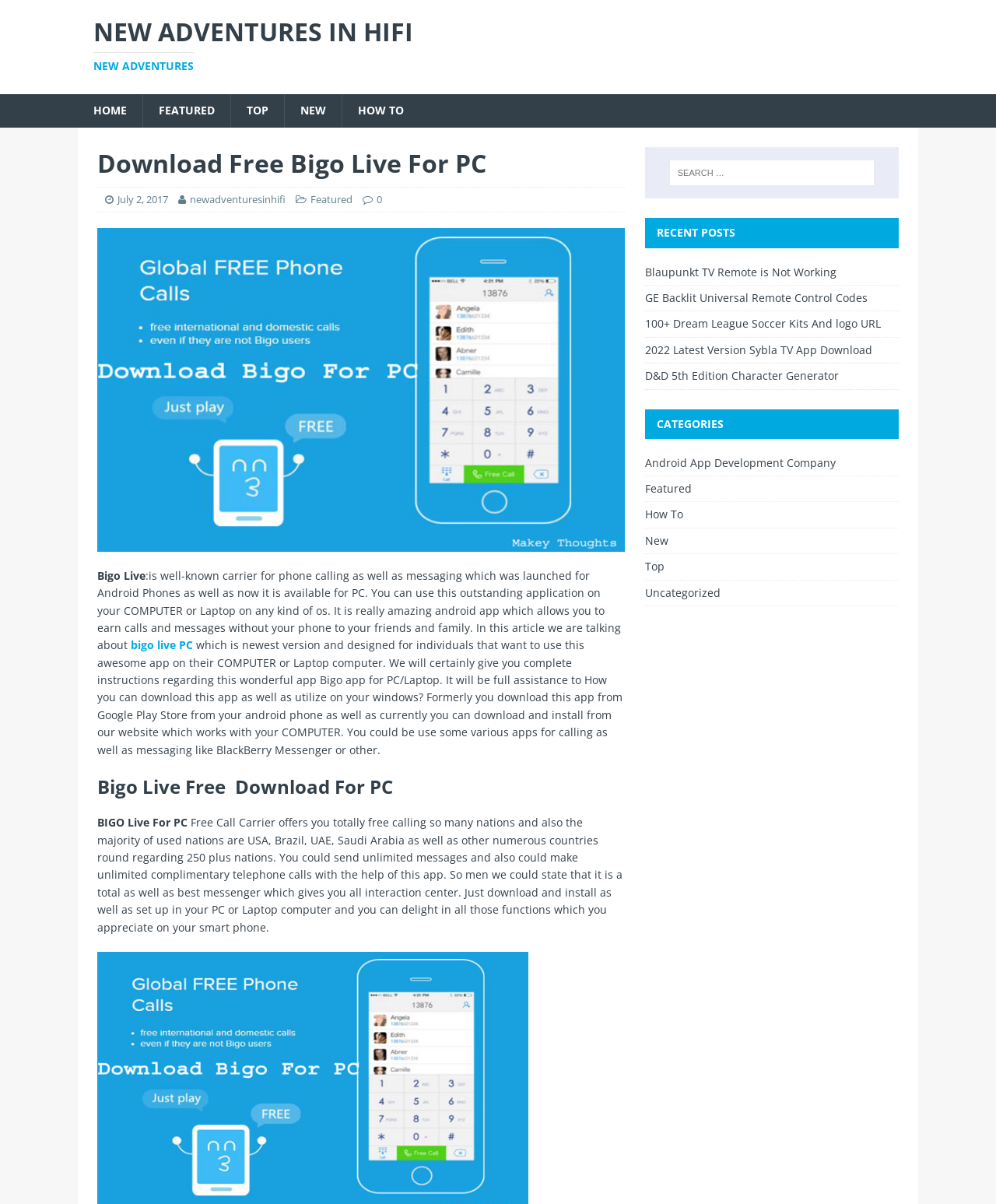Create a detailed narrative of the webpage’s visual and textual elements.

This webpage is about downloading Bigo Live for PC, with a focus on new adventures in HIFI. At the top, there is a heading "NEW ADVENTURES IN HIFI" followed by a link with the same text. Below this, there are five links: "HOME", "FEATURED", "TOP", "NEW", and "HOW TO", which are likely navigation links.

The main content of the page is divided into two sections. On the left, there is a header "Download Free Bigo Live For PC" followed by a brief description of the app, which allows users to make calls and send messages without their phone. There is also an image of the Bigo Live app.

Below the image, there is a block of text that provides more information about the app, including its features and how to download and install it on a PC or laptop. The text also mentions that the app is available for free and can be used to make unlimited calls and send unlimited messages.

On the right side of the page, there is a complementary section with a search box at the top. Below the search box, there are several links to recent posts, including "Blaupunkt TV Remote is Not Working", "GE Backlit Universal Remote Control Codes", and "100+ Dream League Soccer Kits And logo URL". Further down, there are links to categories, including "Android App Development Company", "Featured", "How To", "New", "Top", and "Uncategorized".